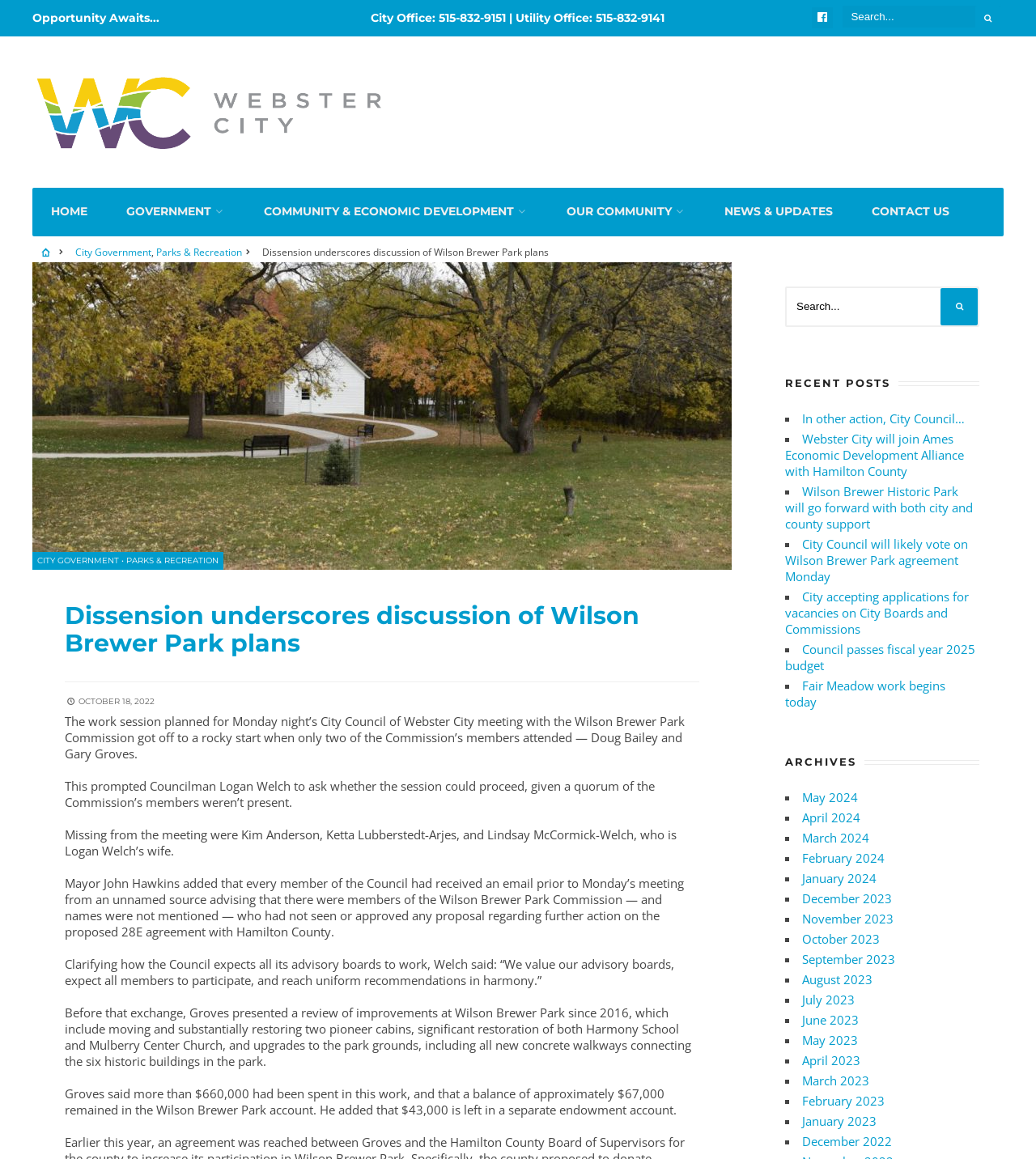Determine the main text heading of the webpage and provide its content.

Dissension underscores discussion of Wilson Brewer Park plans